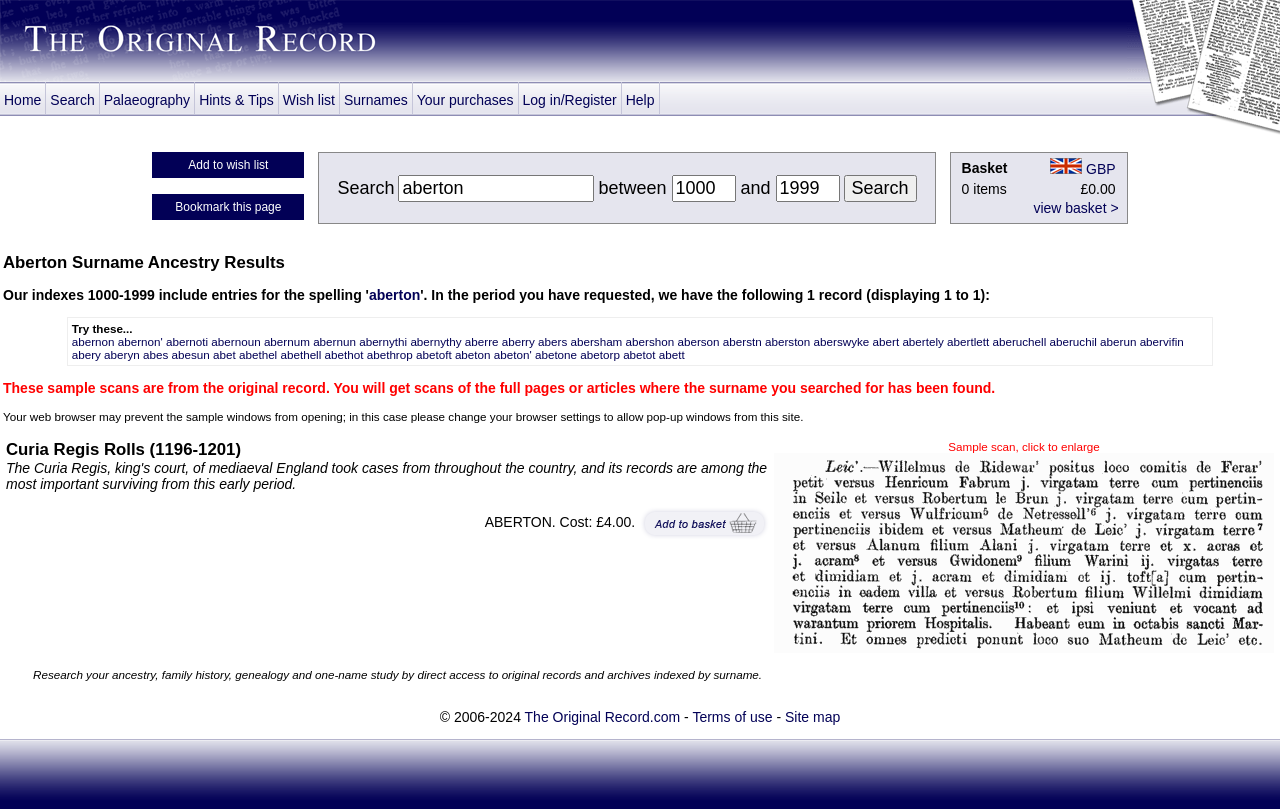Identify the bounding box of the HTML element described as: "aberuchil".

[0.82, 0.414, 0.857, 0.43]